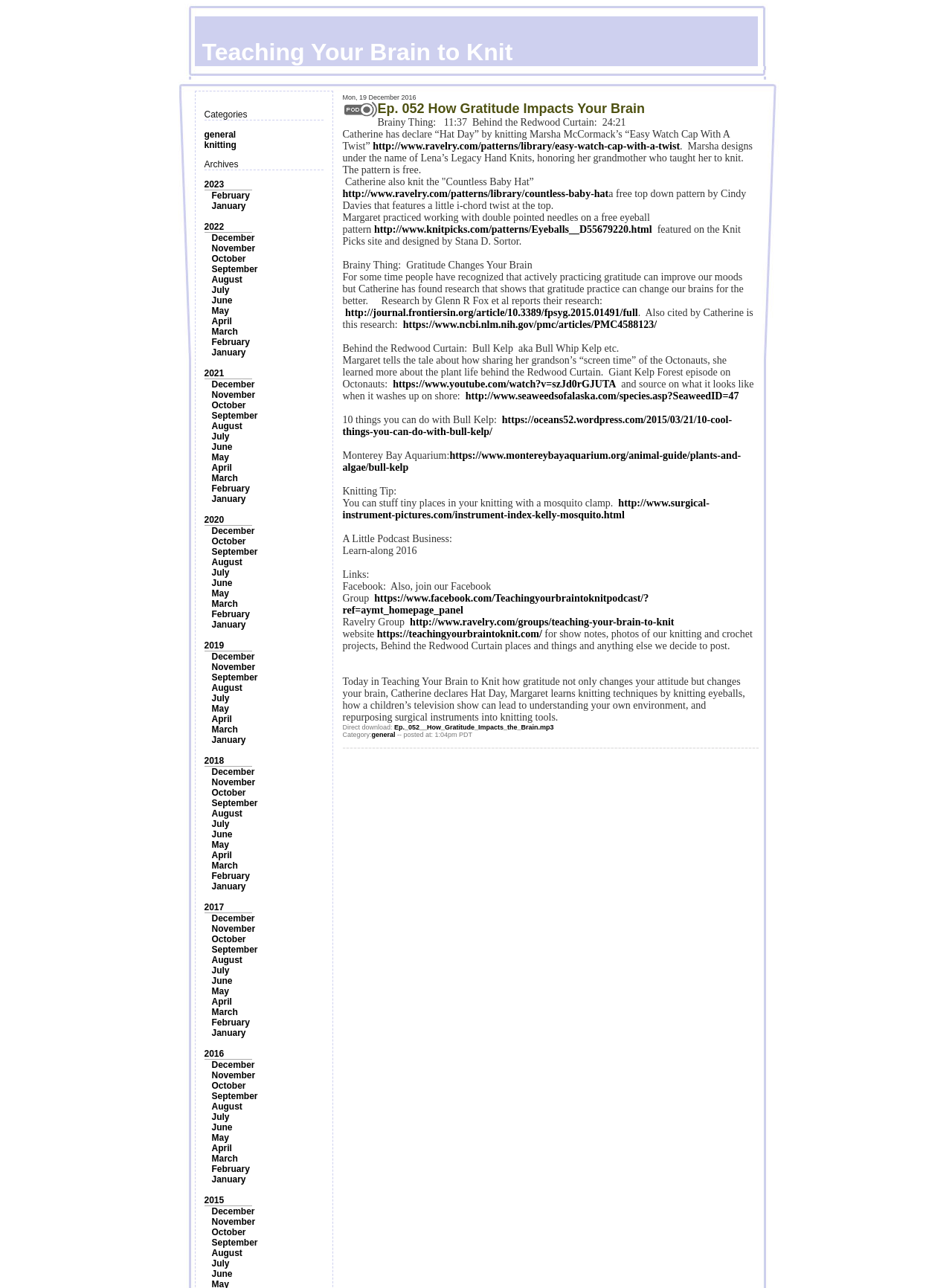Find the bounding box coordinates for the UI element that matches this description: "August".

[0.222, 0.855, 0.255, 0.863]